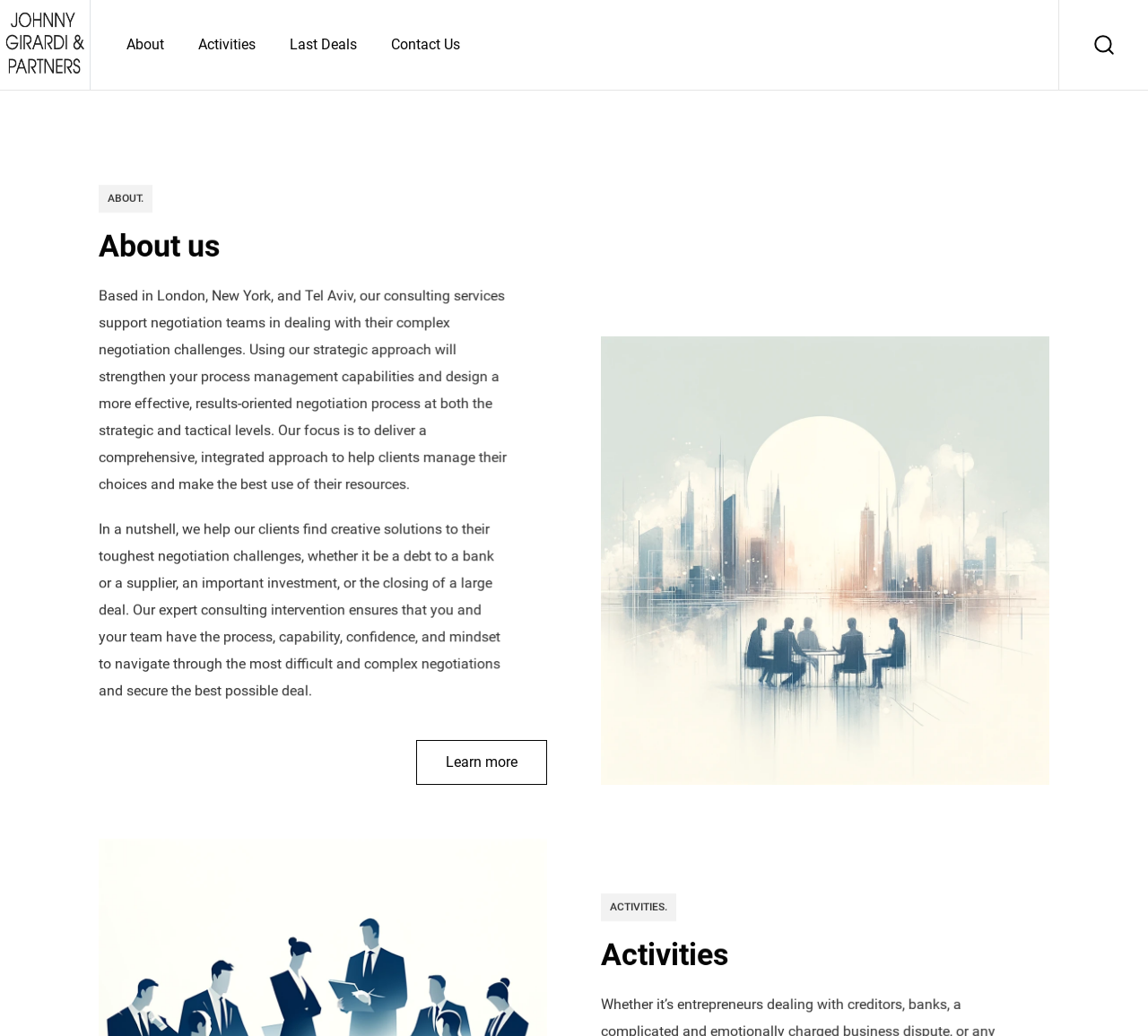What services does the company provide?
Please respond to the question with a detailed and informative answer.

The company provides consulting services, which can be inferred from the text 'our consulting services support negotiation teams in dealing with their complex negotiation challenges' in the 'About us' section.